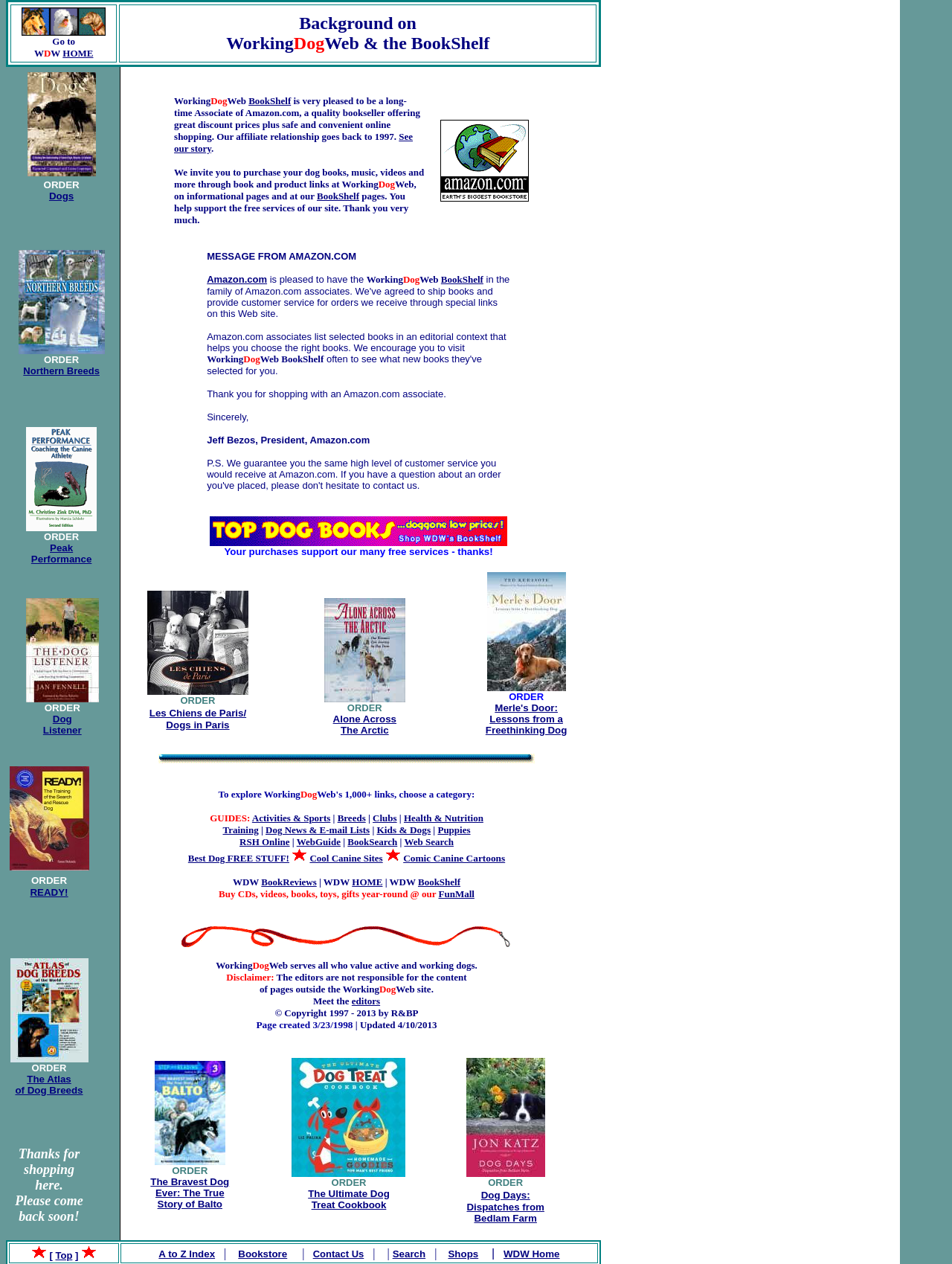What is the benefit of purchasing from this website?
Utilize the information in the image to give a detailed answer to the question.

The website mentions that purchases support its many free services, so buying from this website helps to support the website's free services.